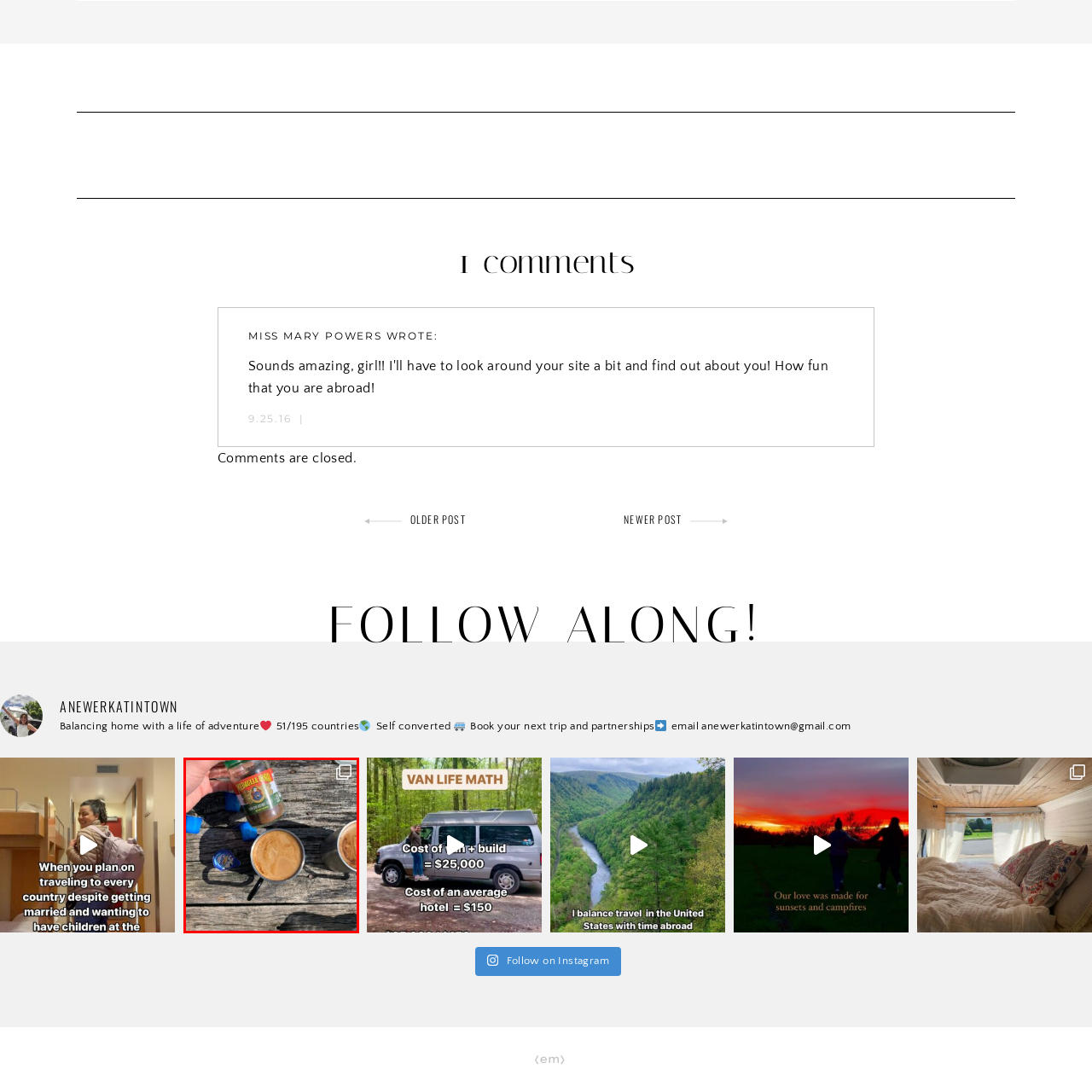Pay attention to the content inside the red bounding box and deliver a detailed answer to the following question based on the image's details: What color are the caps nearby?

The image shows blue caps nearby, which suggest the presence of additional ingredients or seasonings.